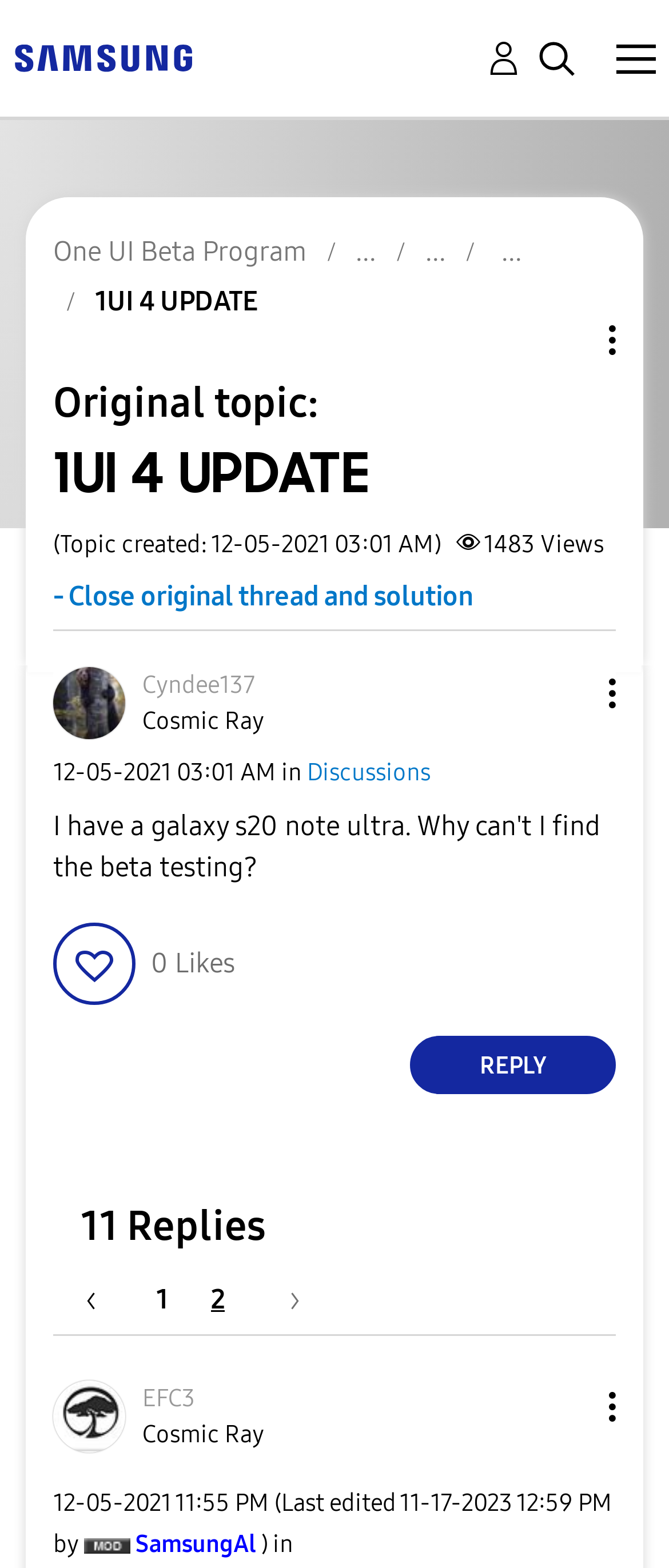Determine the bounding box coordinates for the clickable element required to fulfill the instruction: "search for something". Provide the coordinates as four float numbers between 0 and 1, i.e., [left, top, right, bottom].

None